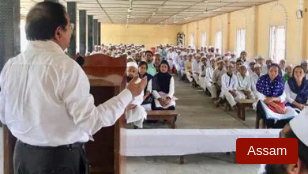Please give a short response to the question using one word or a phrase:
Is the speaker facing the camera?

No